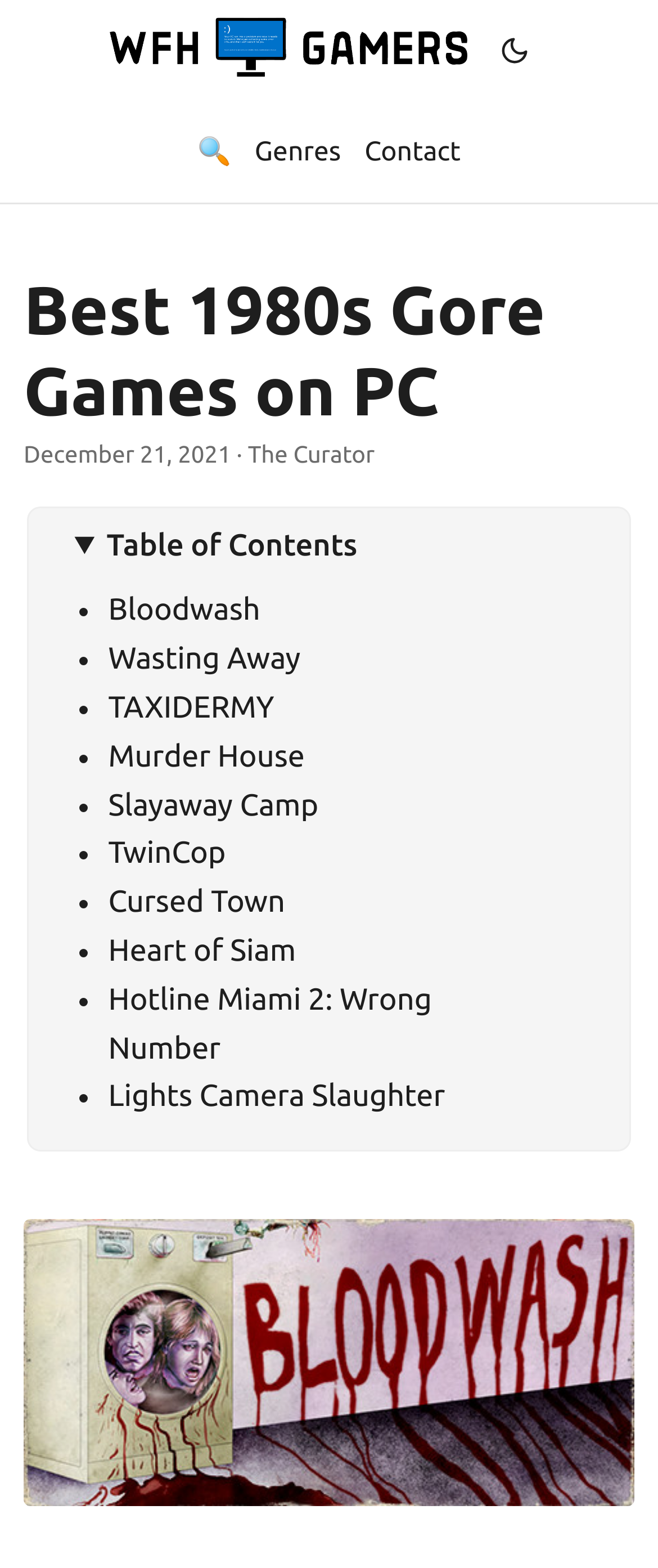Produce a meticulous description of the webpage.

This webpage is about the "Best 1980s Gore Games on PC" and features a list of games with their titles and a brief description. At the top left corner, there is a logo image with a link to the homepage. Next to the logo, there is a button with an image and a shortcut key "Alt + T". On the top right corner, there are three links: a search icon, "Genres", and "Contact".

Below the top navigation bar, there is a horizontal separator line. The main content area is divided into two sections. The top section has a header with the title "Best 1980s Gore Games on PC" and a date "December 21, 2021" with the author's name "The Curator". 

The main content section is a list of games, each represented by a bullet point and a link to the game's page. The list includes games such as "Bloodwash", "Wasting Away", "TAXIDERMY", and "Murder House", among others. Each game's link is accompanied by a list marker, a small bullet point icon.

At the bottom of the page, there is a large image related to the game "Bloodwash", which takes up most of the width of the page.